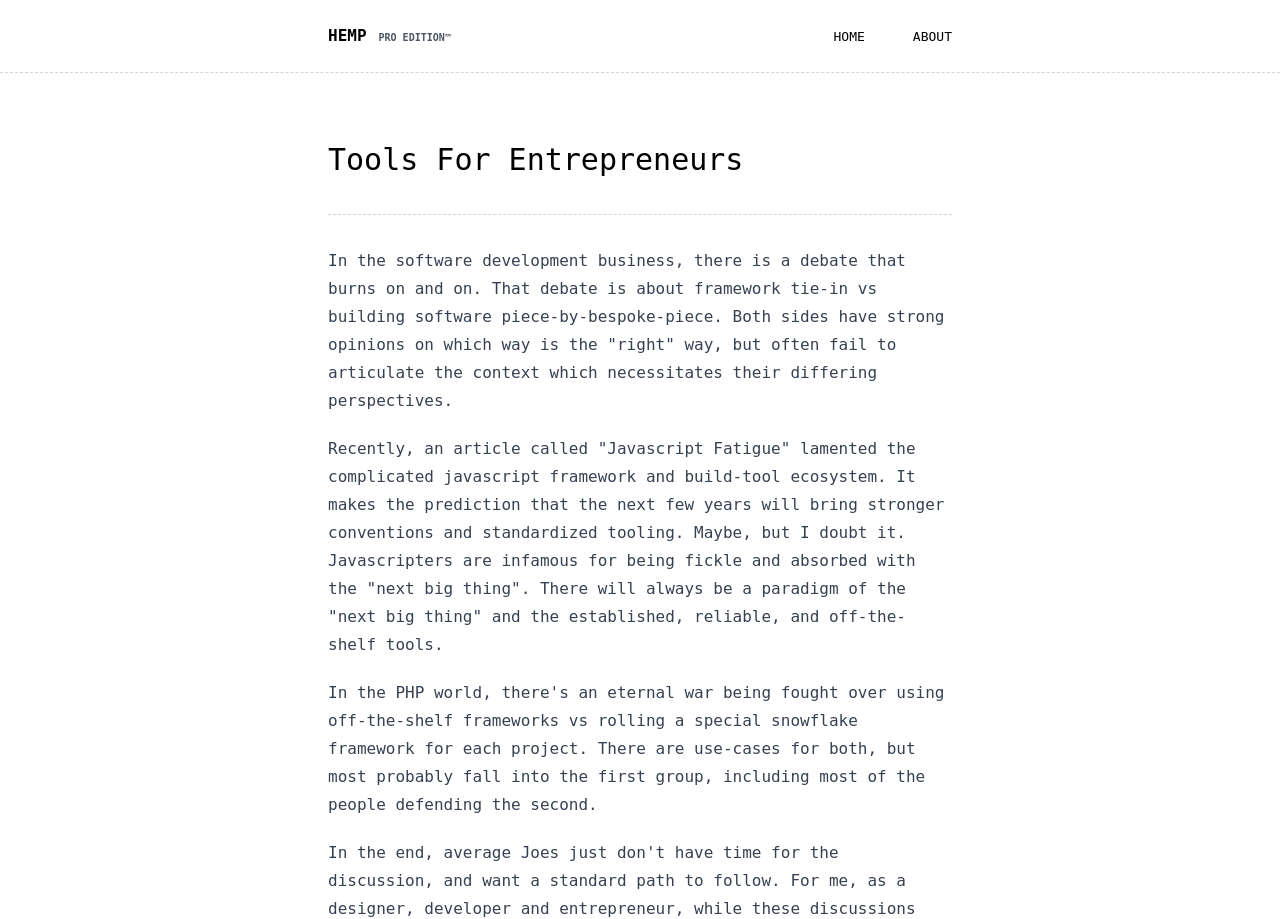Give the bounding box coordinates for the element described as: "Home".

[0.651, 0.029, 0.676, 0.051]